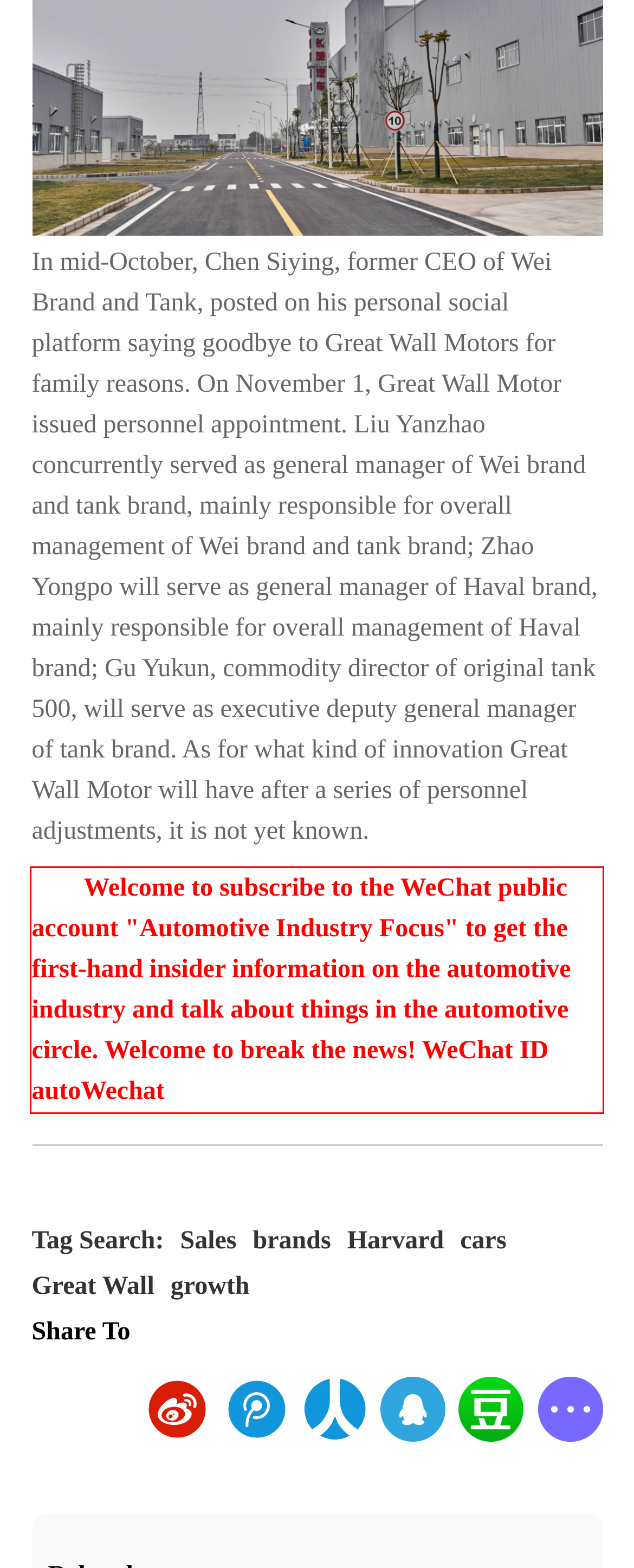You are given a screenshot with a red rectangle. Identify and extract the text within this red bounding box using OCR.

Welcome to subscribe to the WeChat public account "Automotive Industry Focus" to get the first-hand insider information on the automotive industry and talk about things in the automotive circle. Welcome to break the news! WeChat ID autoWechat